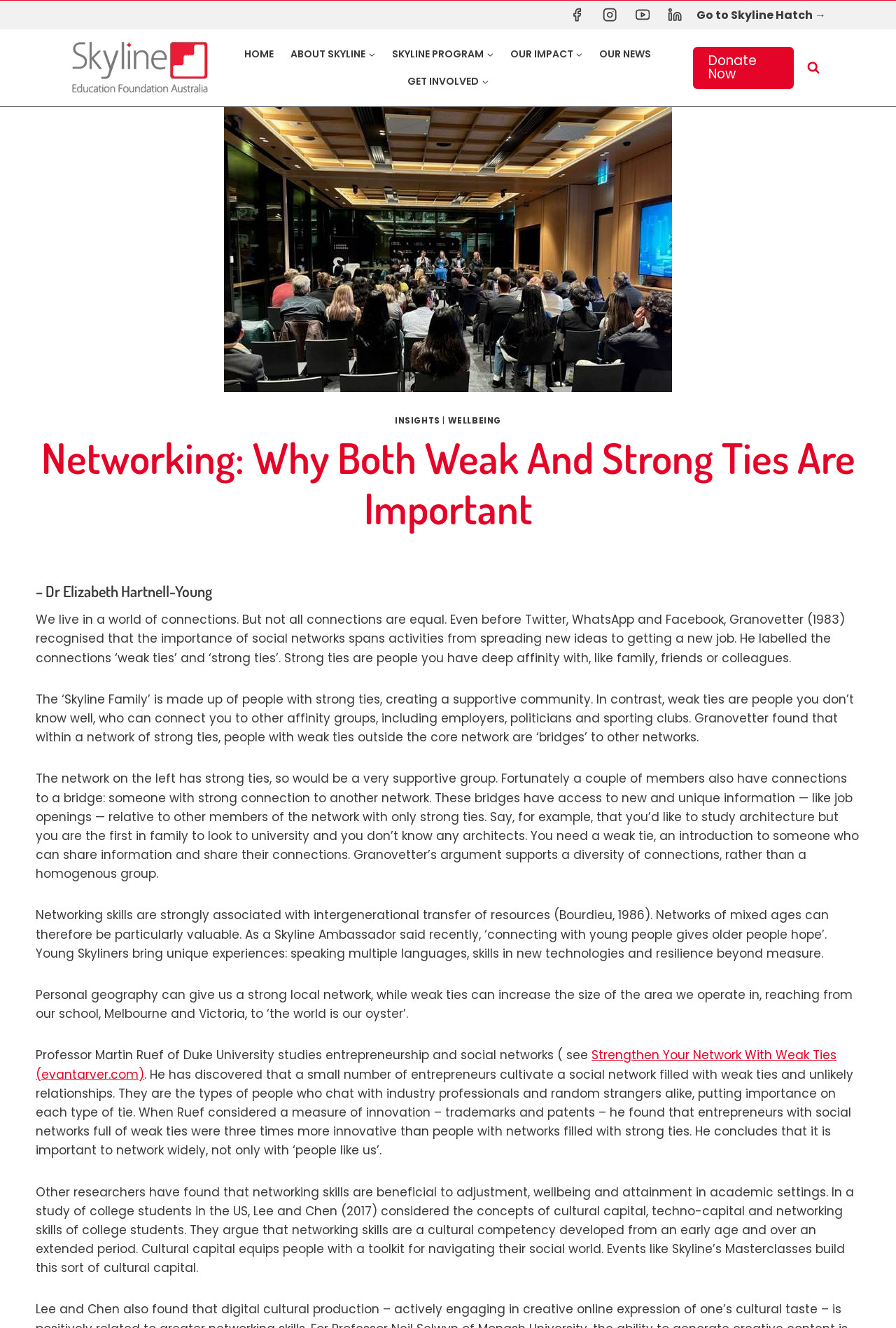Who is the author of the article?
Answer briefly with a single word or phrase based on the image.

Bridget Sutherland